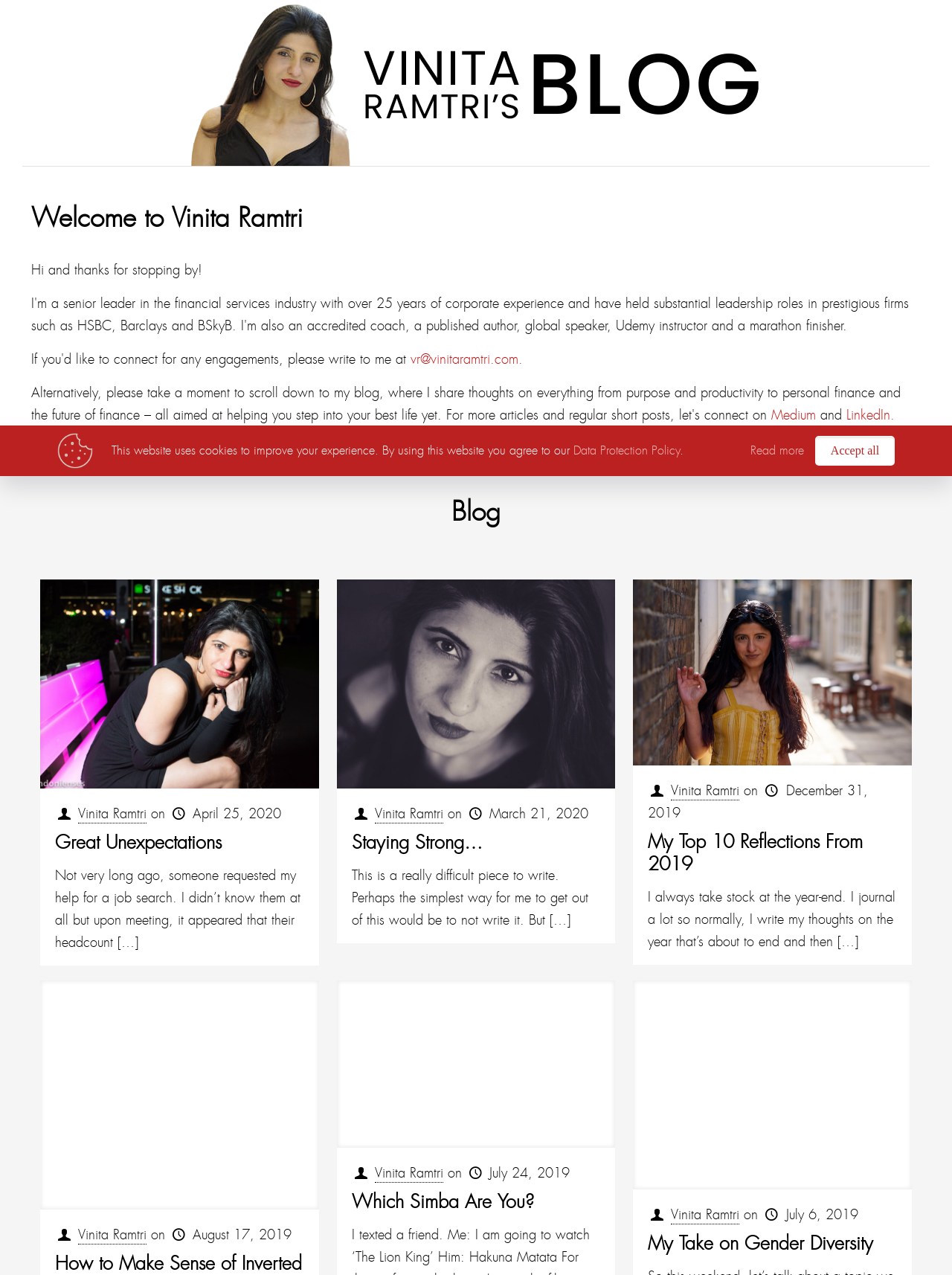Given the description "Which Simba Are You?", determine the bounding box of the corresponding UI element.

[0.369, 0.933, 0.561, 0.952]